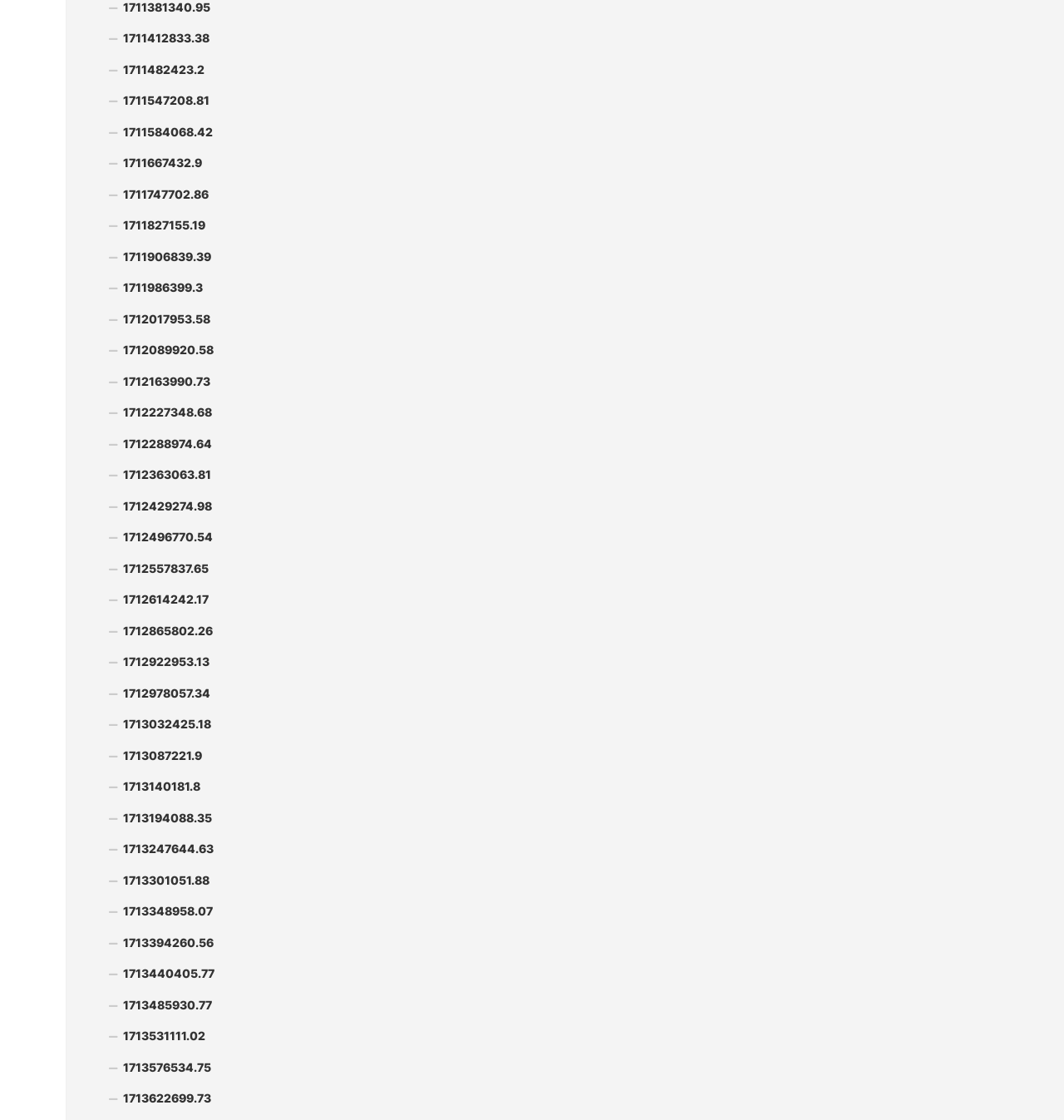Analyze the image and answer the question with as much detail as possible: 
What is the approximate width of each link?

By examining the bounding box coordinates of each link, I can see that the x1 and x2 values are approximately 0.102 and 0.961, respectively. This suggests that each link occupies around 86% of the webpage's width.